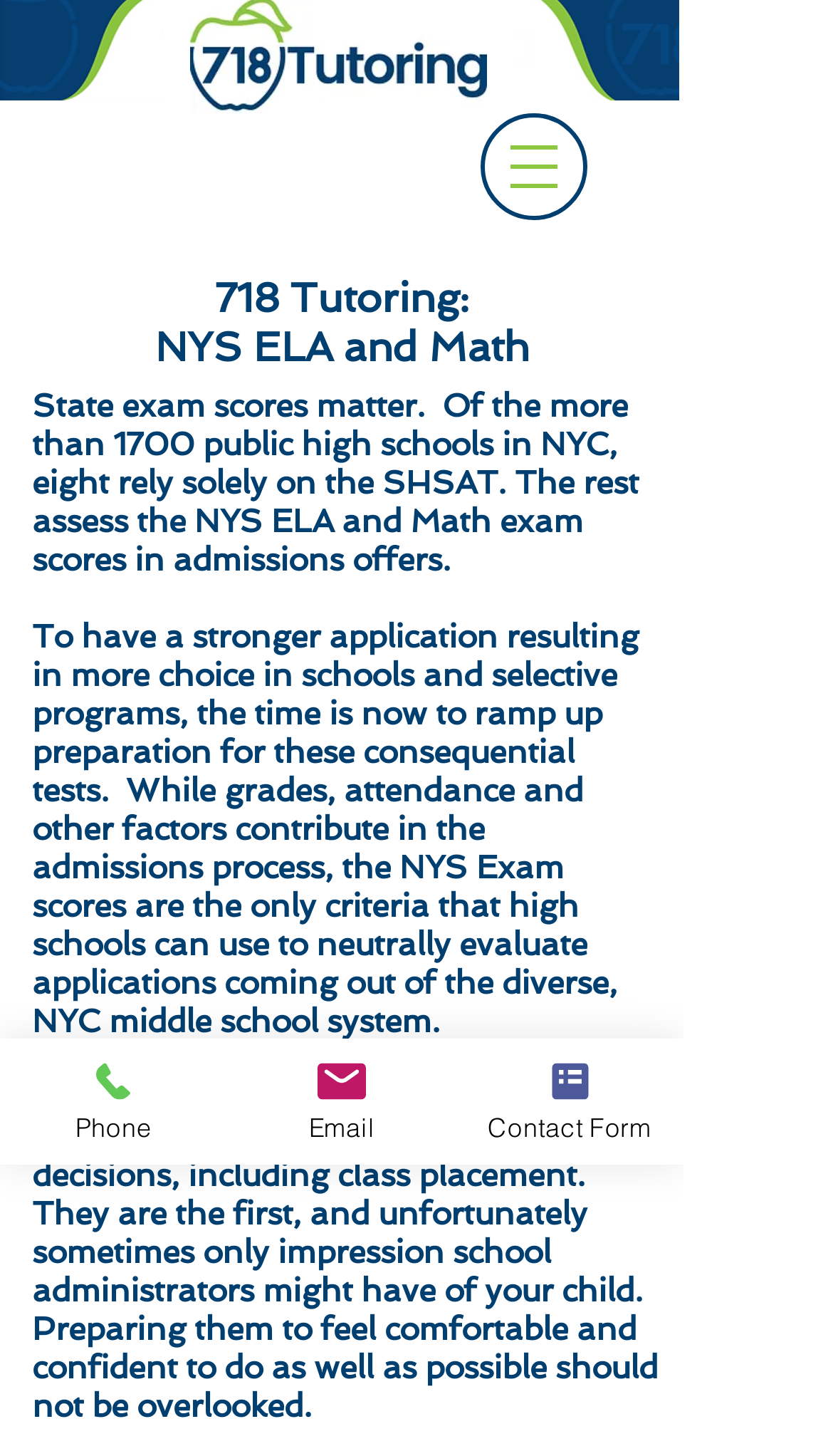Deliver a detailed narrative of the webpage's visual and textual elements.

The webpage is about Tenjin Tutoring, specifically focusing on NYS ELA and Math exams. At the top, there is a button to open a navigation menu. Below it, there are three lines of text: "718 Tutoring:", "NYS ELA and Math", and a brief description of the importance of state exam scores in NYC public high school admissions. 

The main content of the page is divided into three paragraphs. The first paragraph explains how NYS ELA and Math exam scores are crucial in the admissions process, as they are the only neutral criteria for evaluating applications from diverse middle schools. The second paragraph highlights the significance of these scores in intra-school decisions, such as class placement. The third paragraph emphasizes the importance of preparing students to feel comfortable and confident in taking these exams.

At the bottom of the page, there are three links: "Phone", "Email", and "Contact Form", each accompanied by an image. The "Phone" link is located at the bottom left, the "Email" link is in the middle, and the "Contact Form" link is at the bottom right.